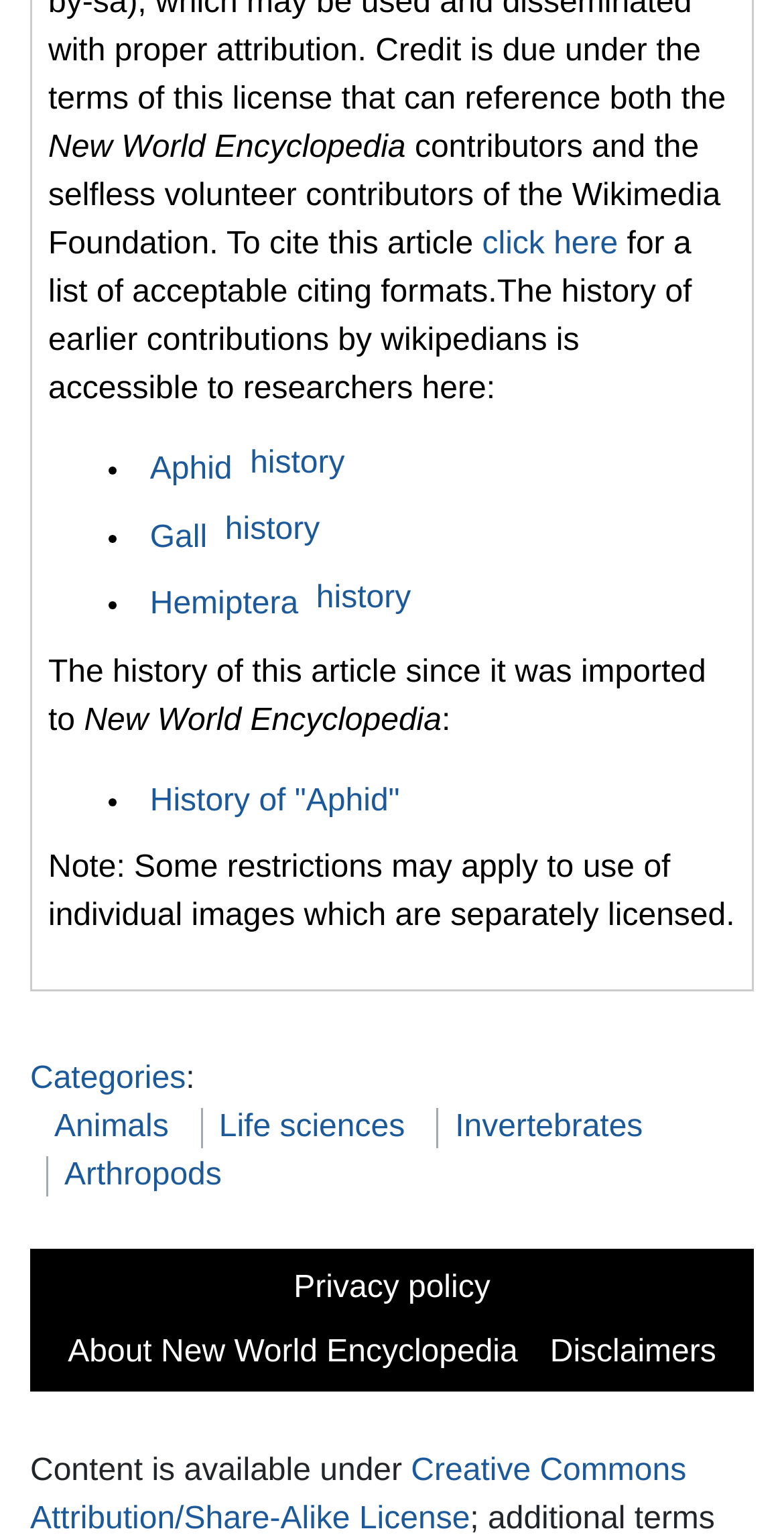Please identify the bounding box coordinates of the element on the webpage that should be clicked to follow this instruction: "click on the link to cite this article". The bounding box coordinates should be given as four float numbers between 0 and 1, formatted as [left, top, right, bottom].

[0.615, 0.148, 0.788, 0.17]